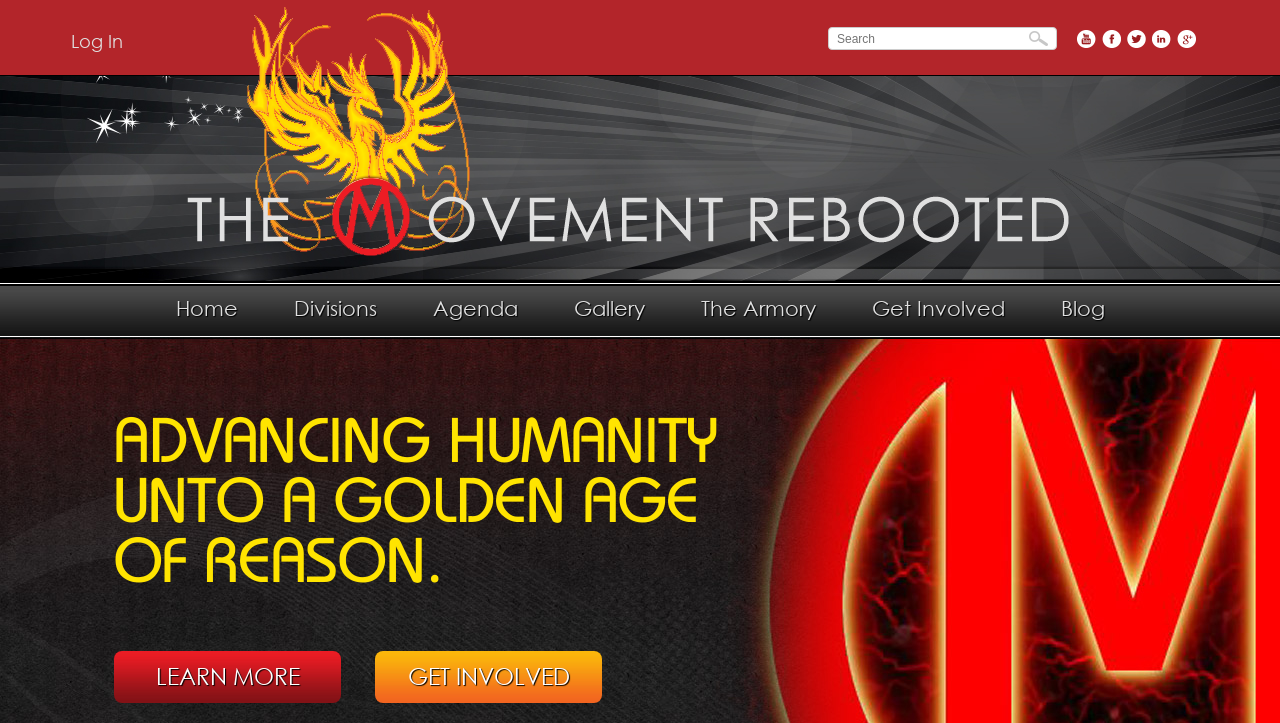Locate the bounding box of the UI element with the following description: "Agenda".

[0.318, 0.391, 0.425, 0.465]